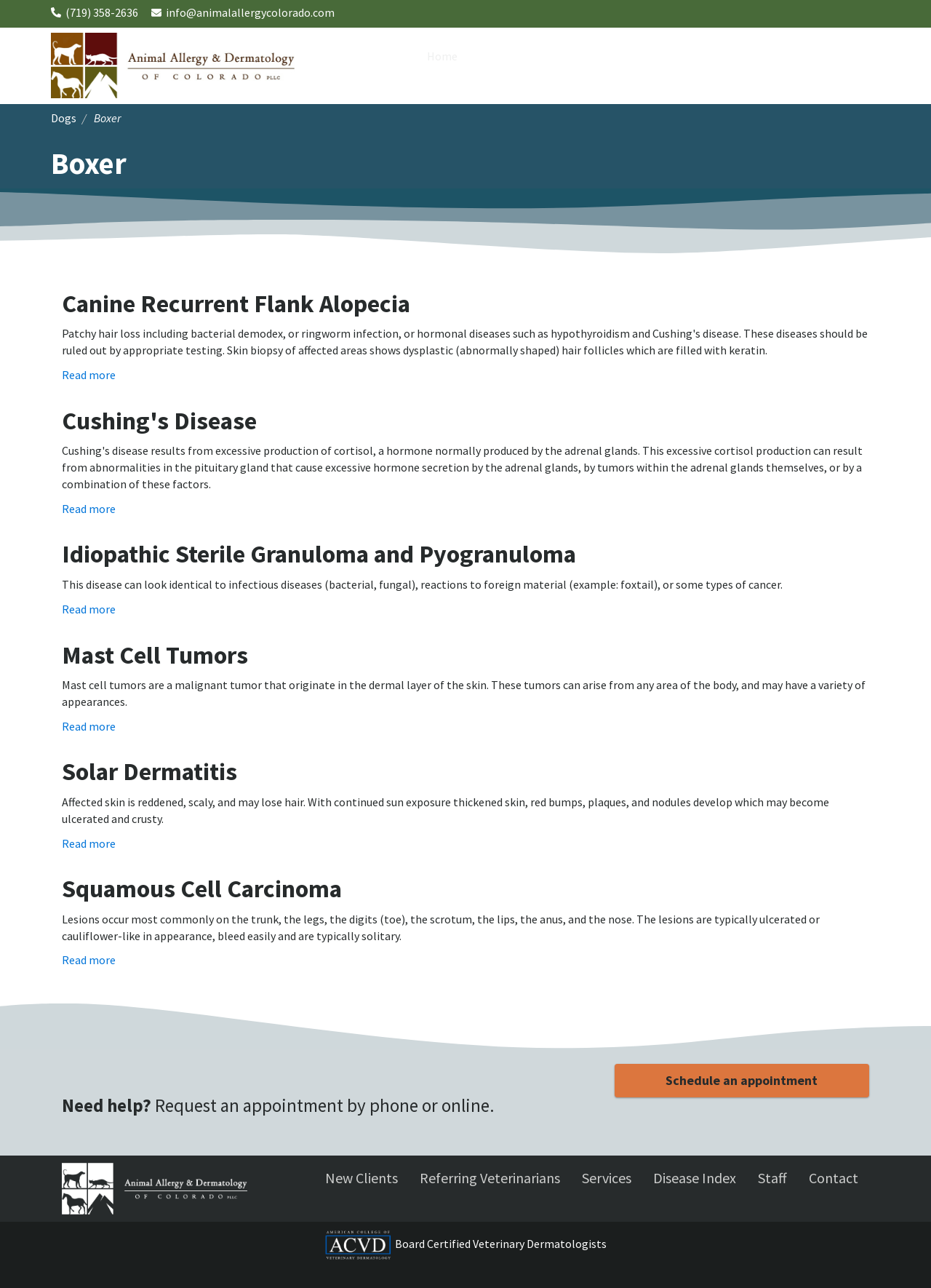What is Canine Recurrent Flank Alopecia?
Analyze the screenshot and provide a detailed answer to the question.

The webpage mentions 'Canine Recurrent Flank Alopecia' in the heading element with ID 219, which is a child element of the article element with ID 187. The text surrounding this heading suggests that it is a disease affecting dogs.